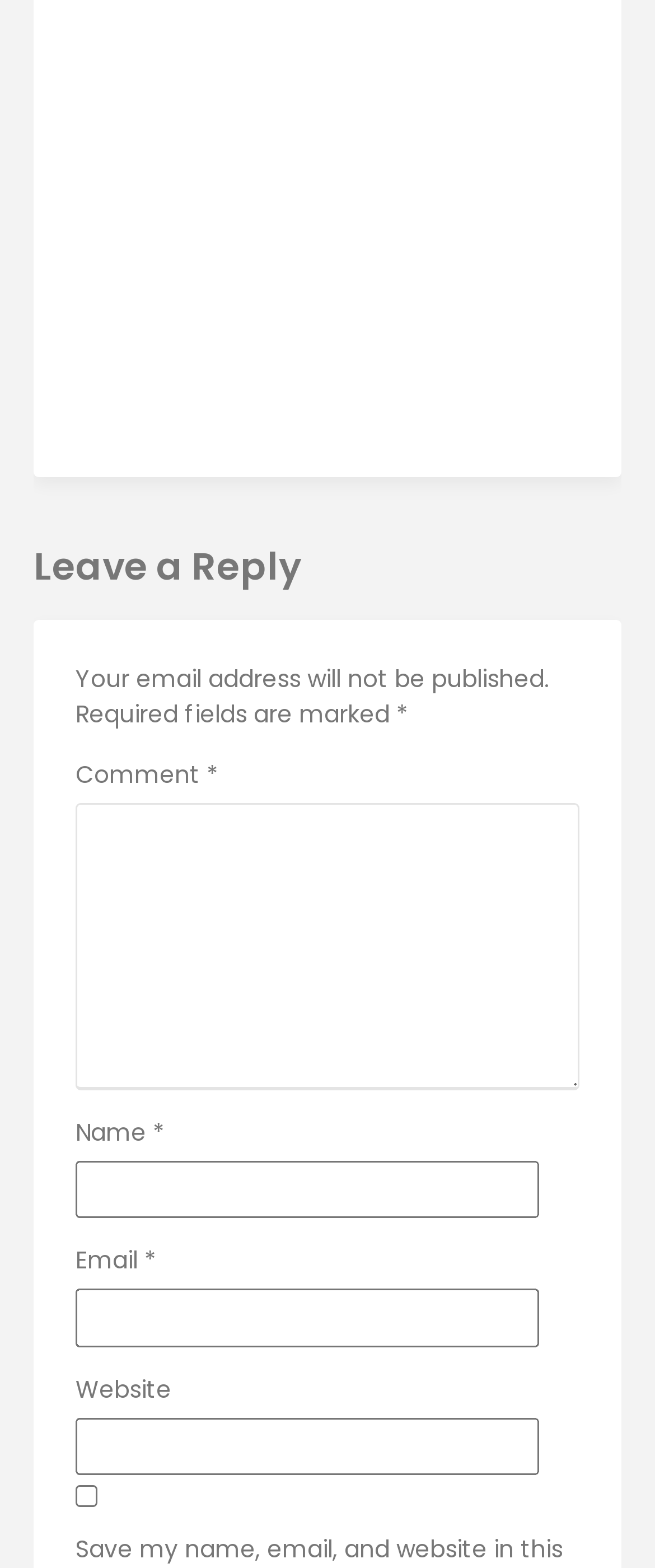Locate the bounding box coordinates of the area that needs to be clicked to fulfill the following instruction: "Check the 'Save my name, email, and website in this browser for the next time I comment' checkbox". The coordinates should be in the format of four float numbers between 0 and 1, namely [left, top, right, bottom].

[0.115, 0.947, 0.149, 0.961]